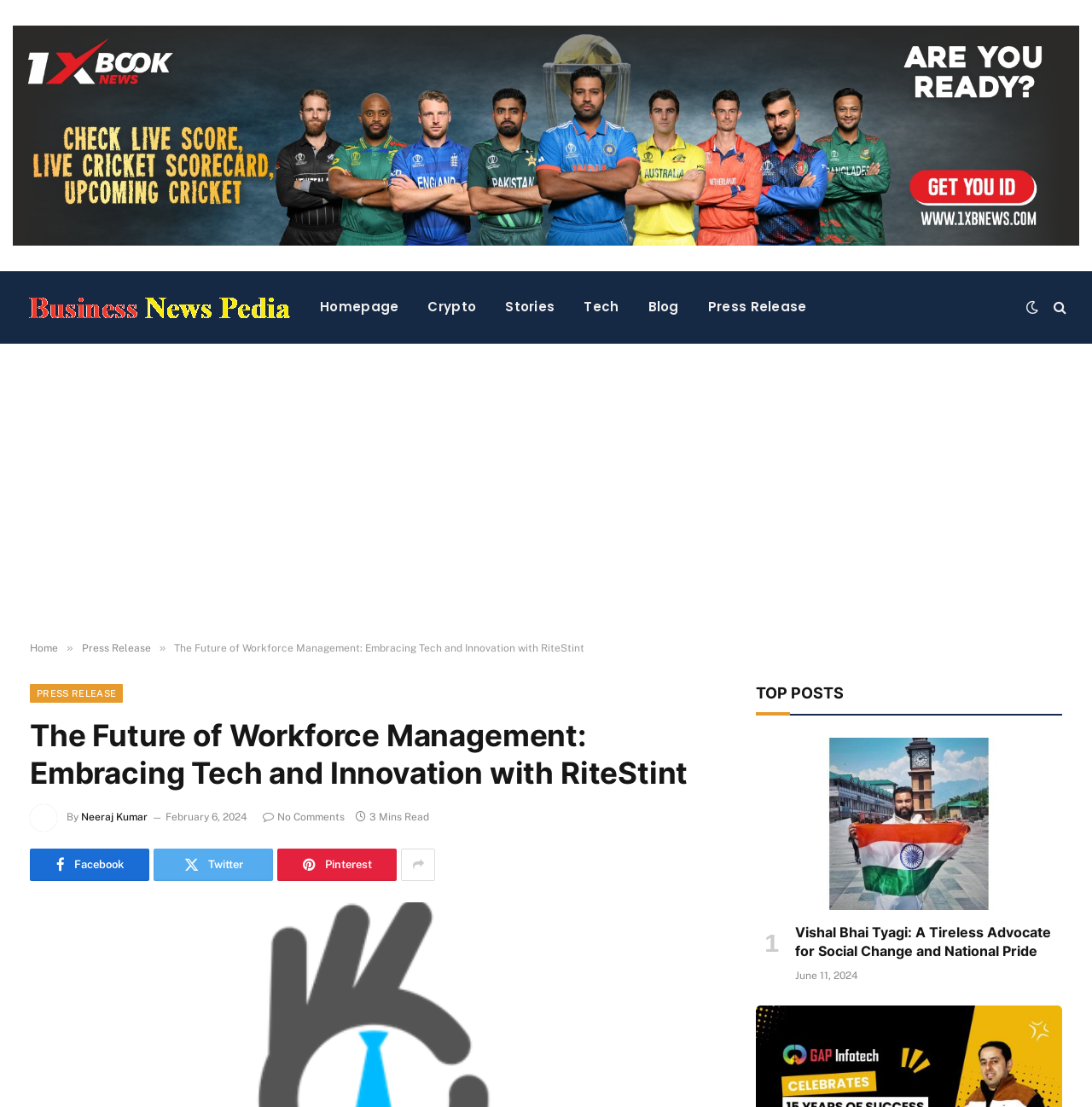Locate the UI element that matches the description title="Business News Pedia" in the webpage screenshot. Return the bounding box coordinates in the format (top-left x, top-left y, bottom-right x, bottom-right y), with values ranging from 0 to 1.

[0.023, 0.256, 0.268, 0.299]